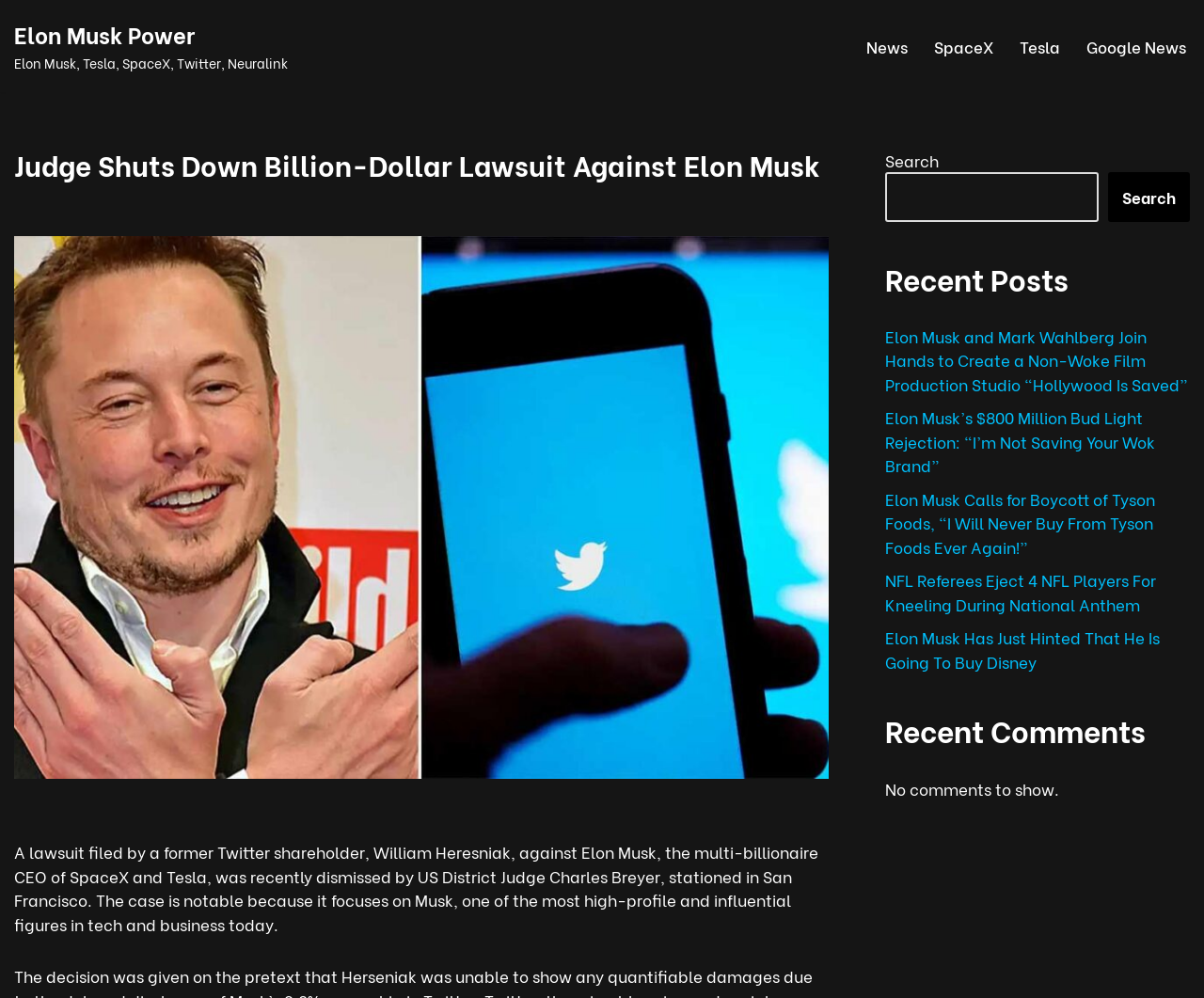Answer briefly with one word or phrase:
What is the status of comments on the webpage?

No comments